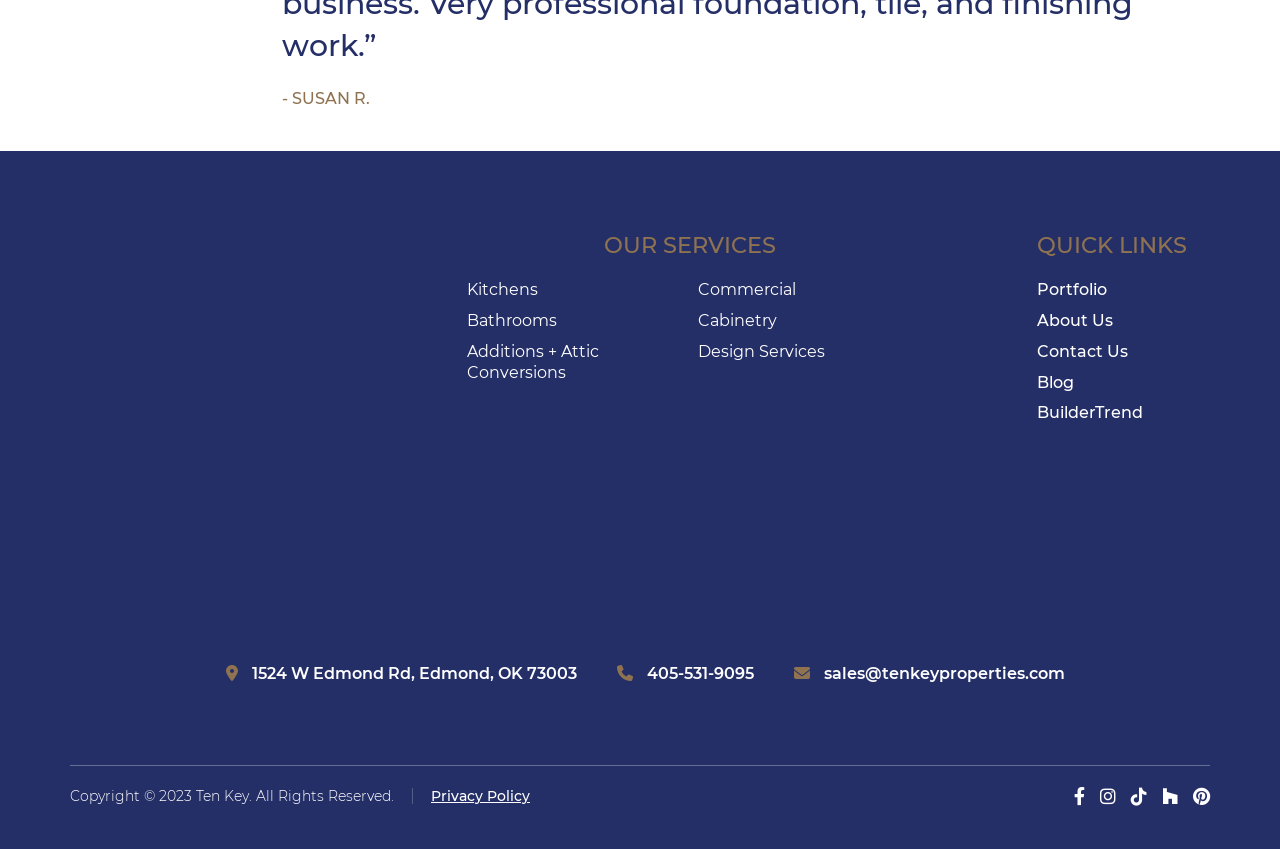Please locate the bounding box coordinates of the element that should be clicked to achieve the given instruction: "Click on Ten Key Remodels".

[0.064, 0.431, 0.268, 0.453]